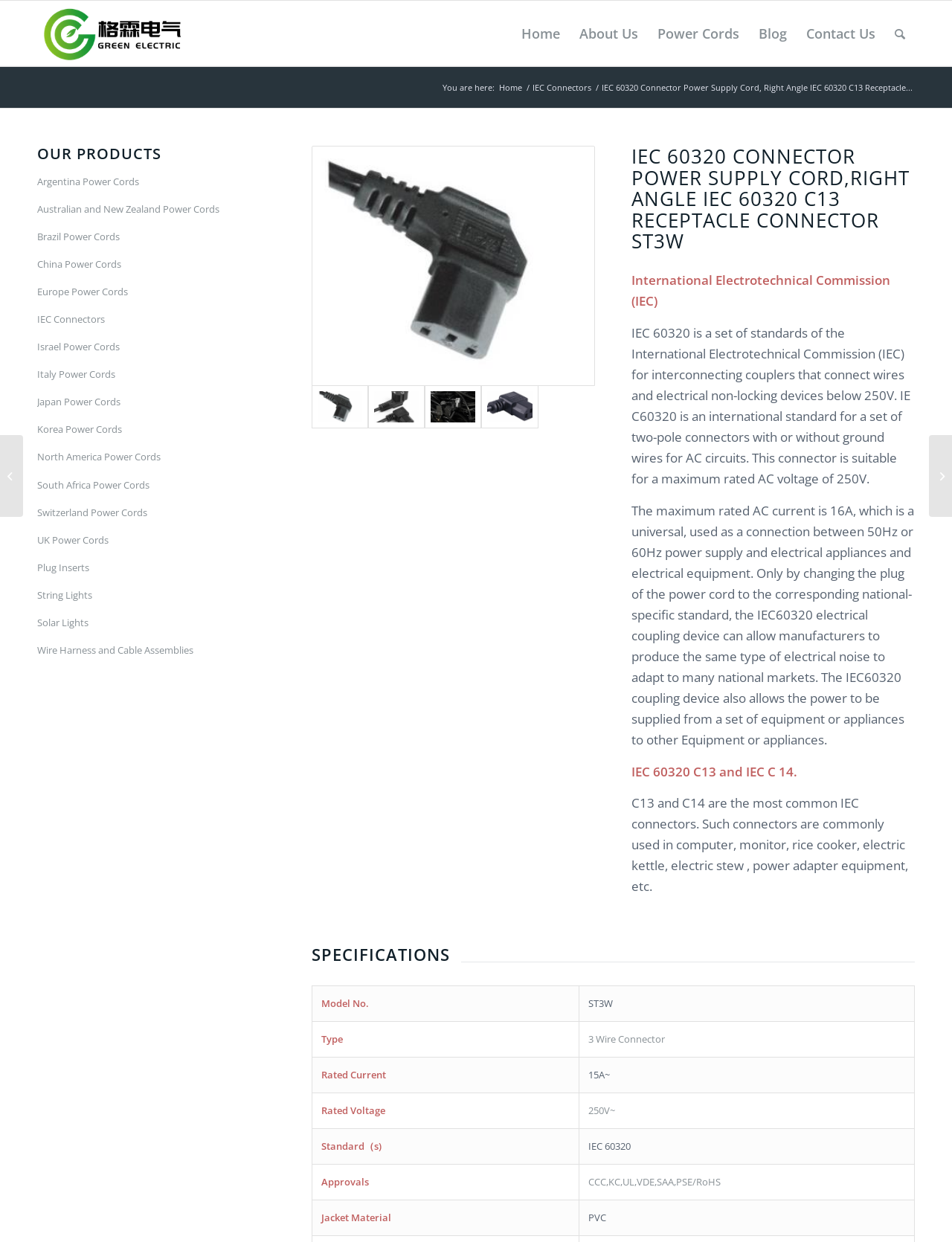Please find the bounding box coordinates of the section that needs to be clicked to achieve this instruction: "click the 'IEC Connectors' link".

[0.557, 0.066, 0.623, 0.075]